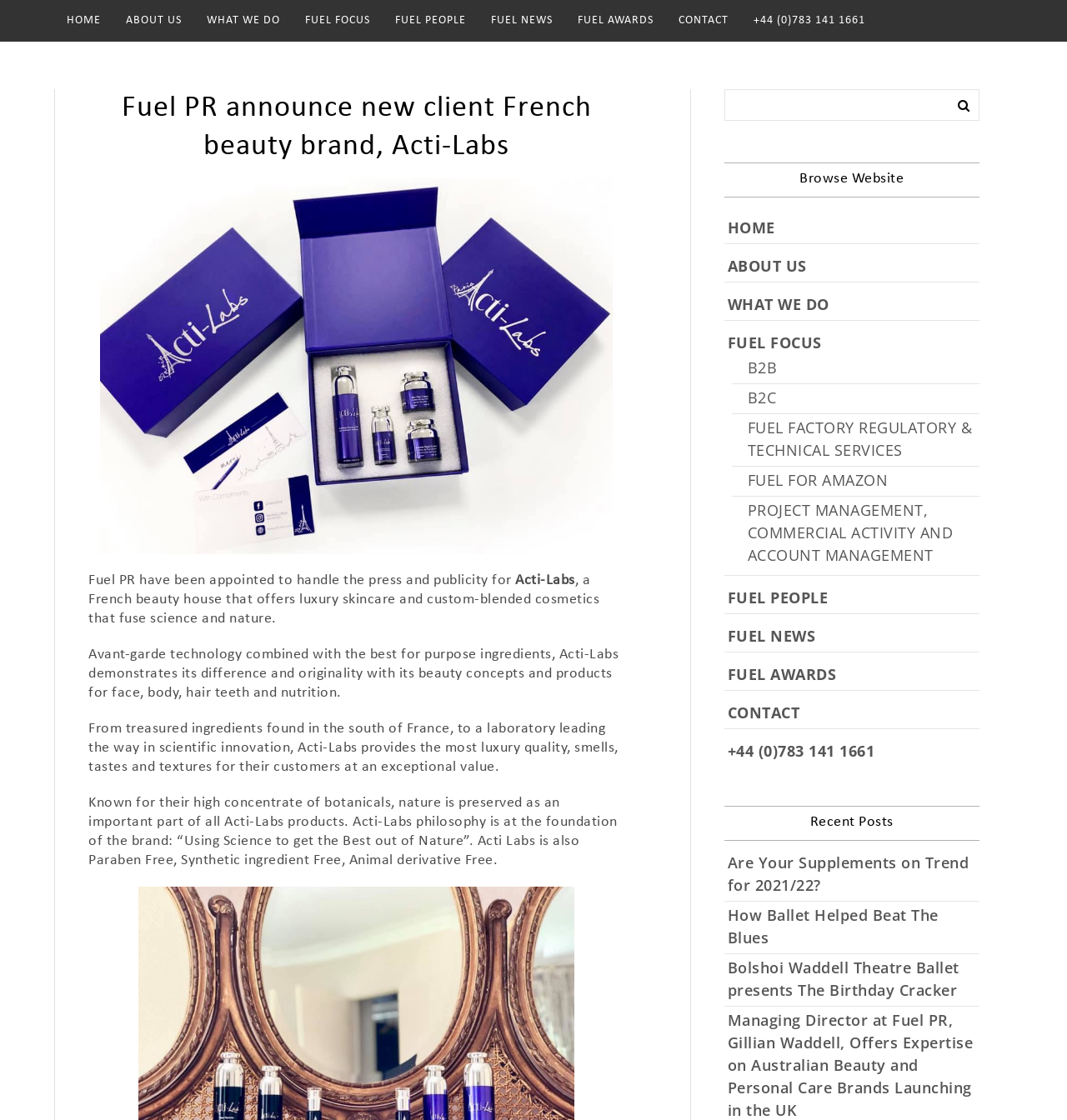Using the webpage screenshot, find the UI element described by ABOUT US. Provide the bounding box coordinates in the format (top-left x, top-left y, bottom-right x, bottom-right y), ensuring all values are floating point numbers between 0 and 1.

[0.118, 0.0, 0.17, 0.037]